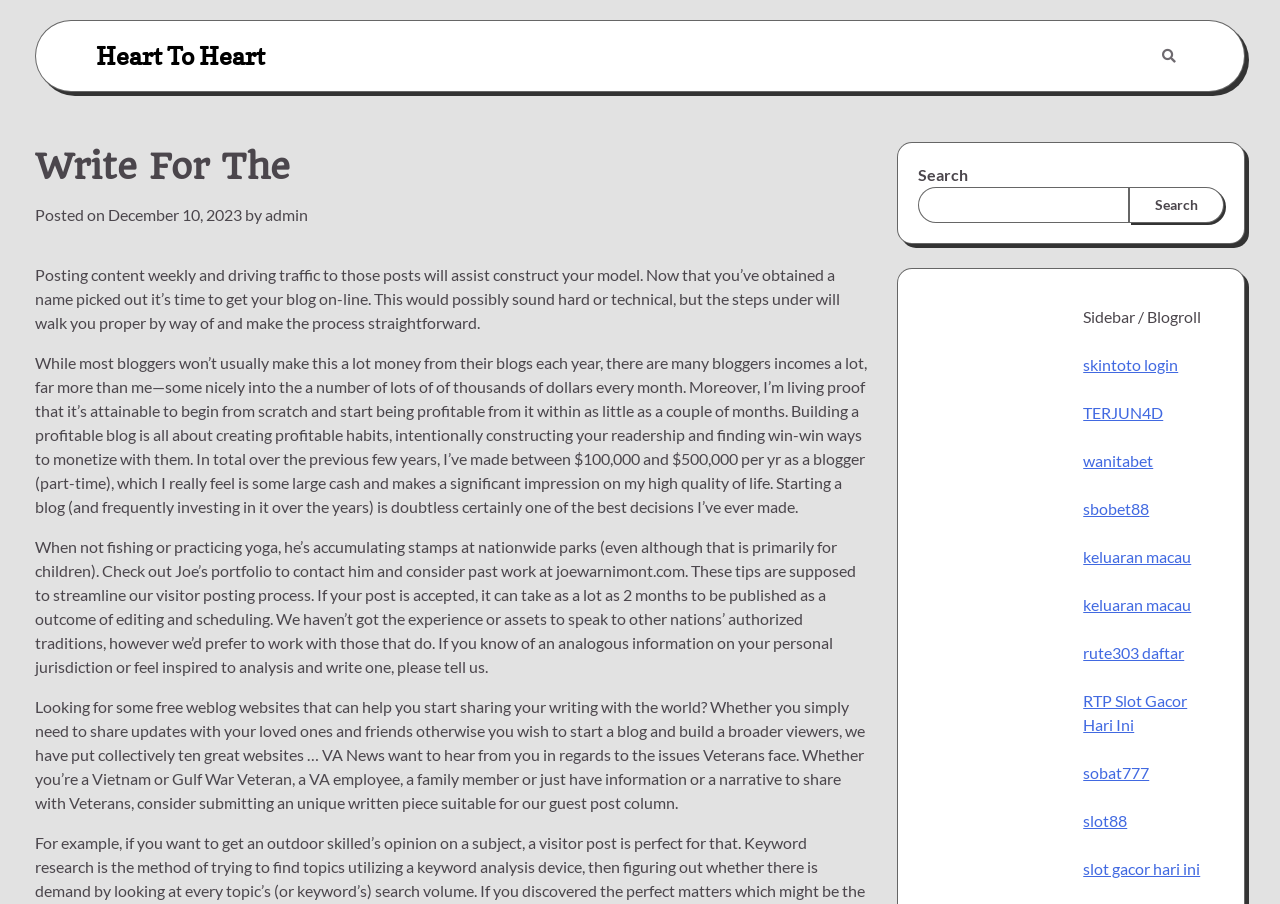Find the bounding box coordinates for the HTML element specified by: "RTP Slot Gacor Hari Ini".

[0.846, 0.765, 0.928, 0.812]